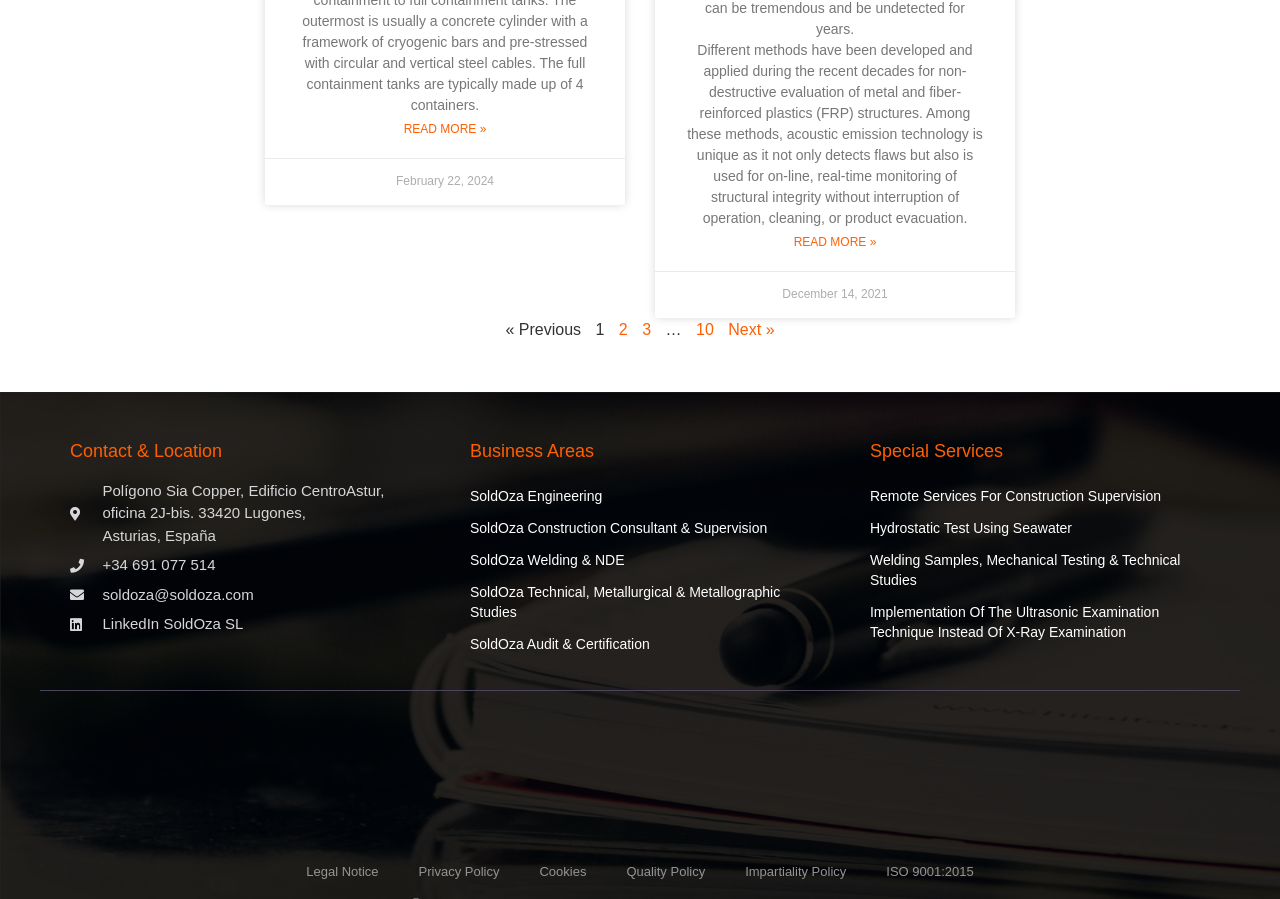Indicate the bounding box coordinates of the clickable region to achieve the following instruction: "Read more about Welding the LNG Tanks."

[0.315, 0.133, 0.38, 0.153]